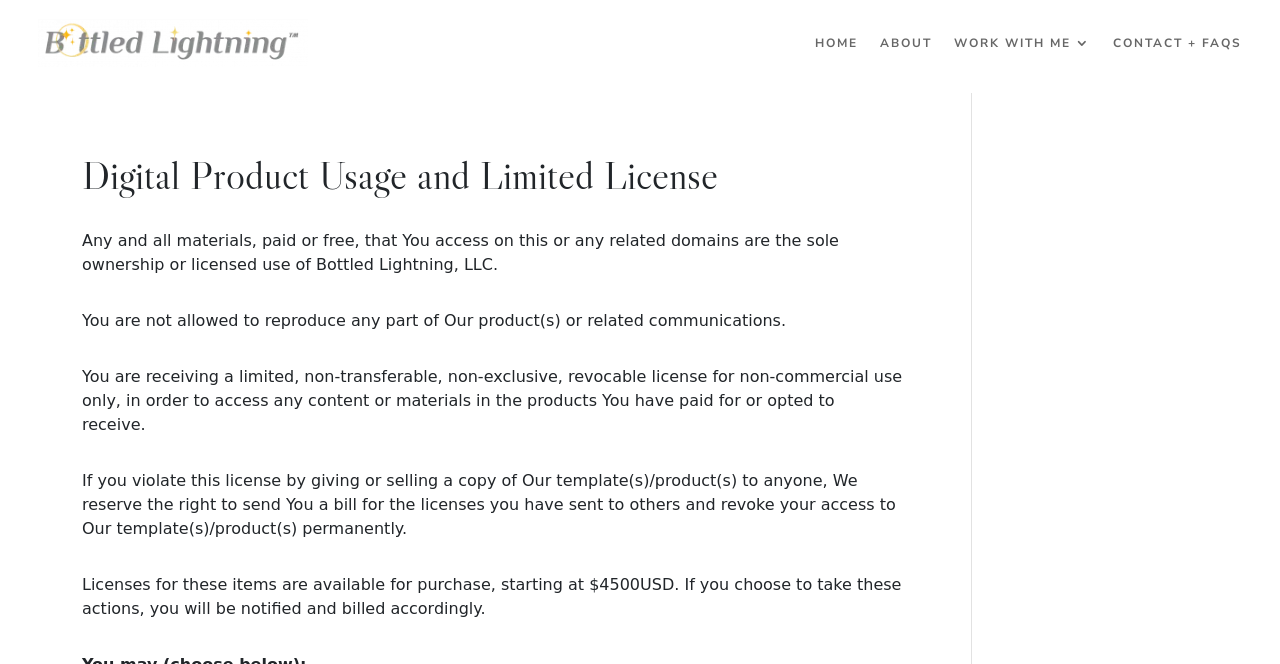Can you identify and provide the main heading of the webpage?

Digital Product Usage and Limited License